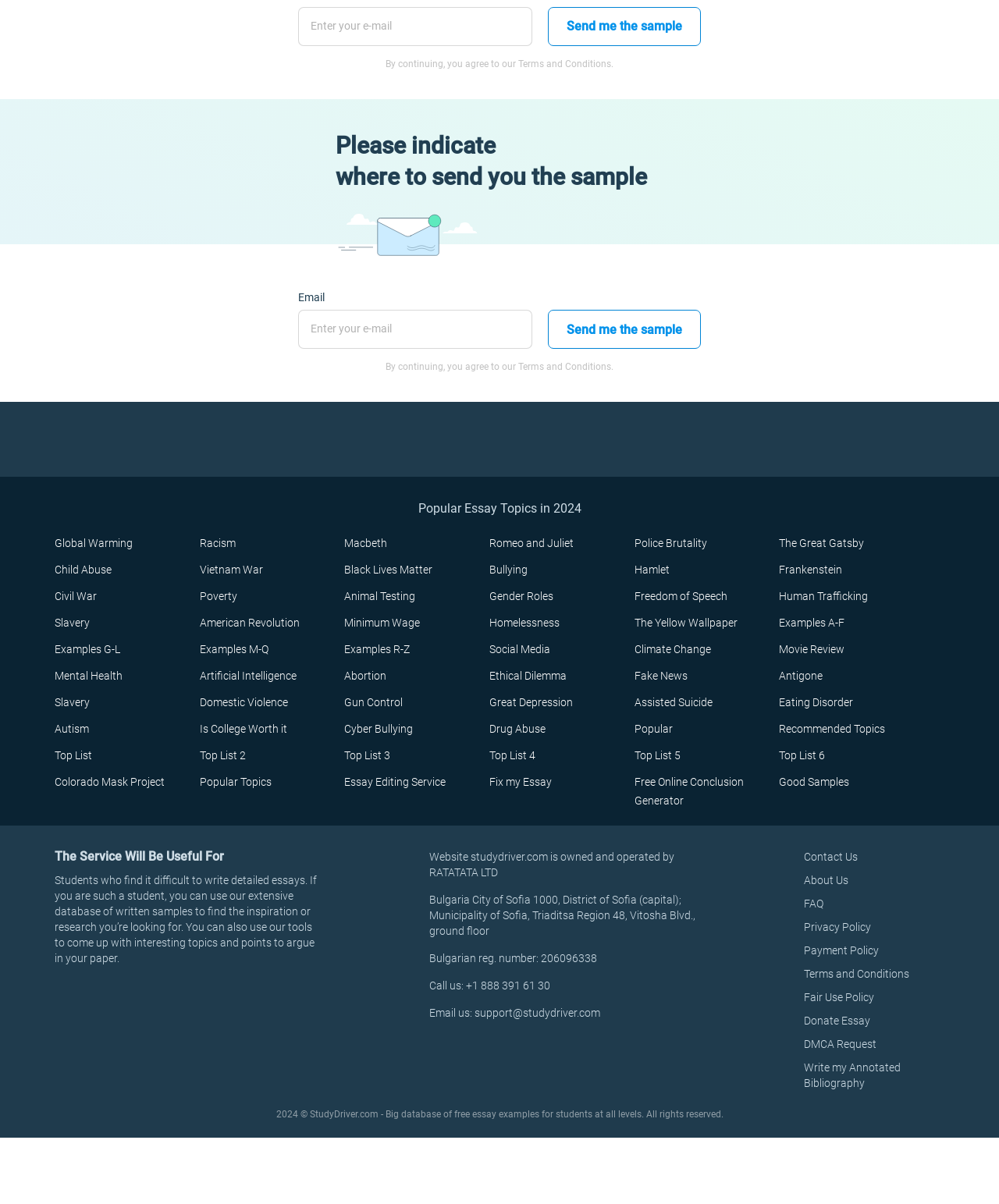Please give a one-word or short phrase response to the following question: 
What is the theme of the popular essay topics?

Social issues